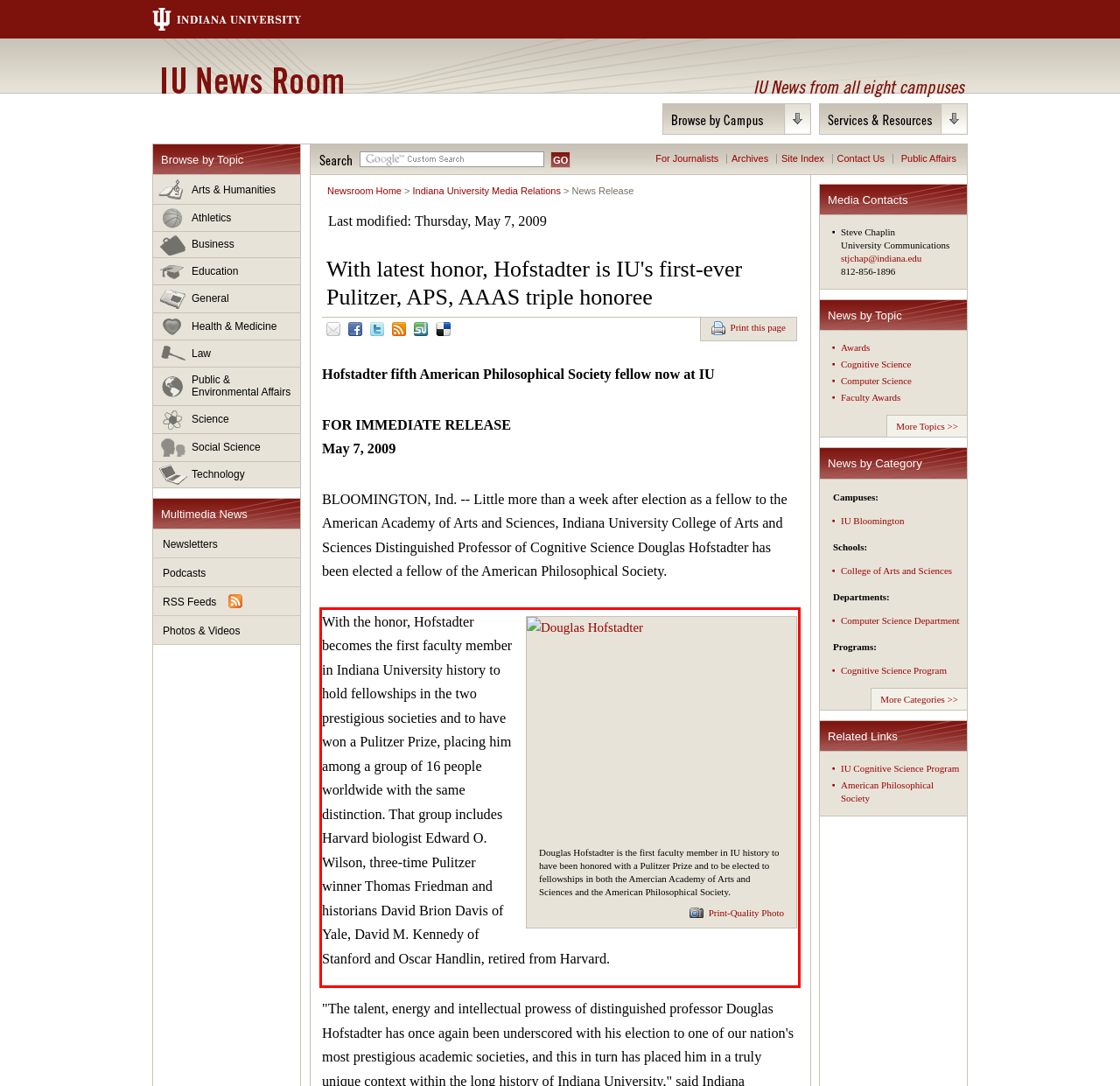Analyze the webpage screenshot and use OCR to recognize the text content in the red bounding box.

With the honor, Hofstadter becomes the first faculty member in Indiana University history to hold fellowships in the two prestigious societies and to have won a Pulitzer Prize, placing him among a group of 16 people worldwide with the same distinction. That group includes Harvard biologist Edward O. Wilson, three-time Pulitzer winner Thomas Friedman and historians David Brion Davis of Yale, David M. Kennedy of Stanford and Oscar Handlin, retired from Harvard.